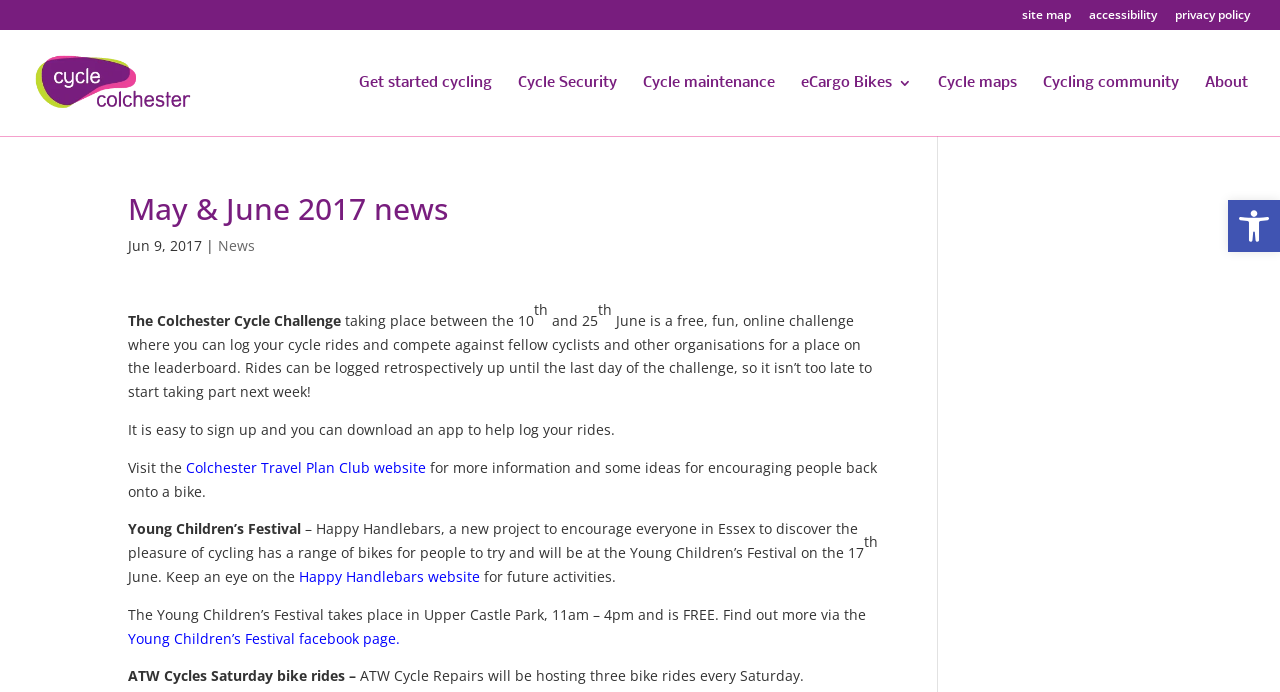What is the name of the website?
Using the image as a reference, give a one-word or short phrase answer.

Cycle Colchester